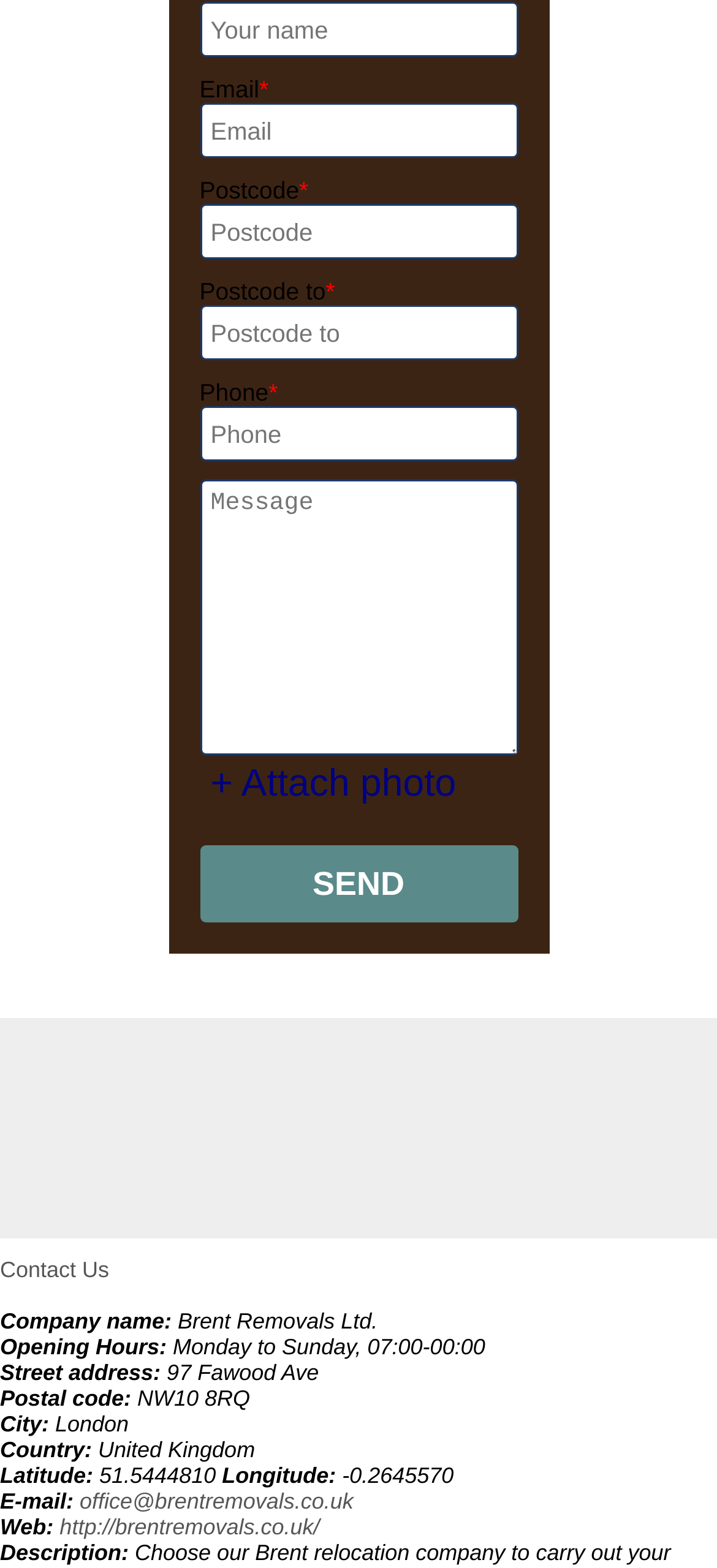Please identify the bounding box coordinates for the region that you need to click to follow this instruction: "Attach a photo".

[0.278, 0.485, 0.651, 0.516]